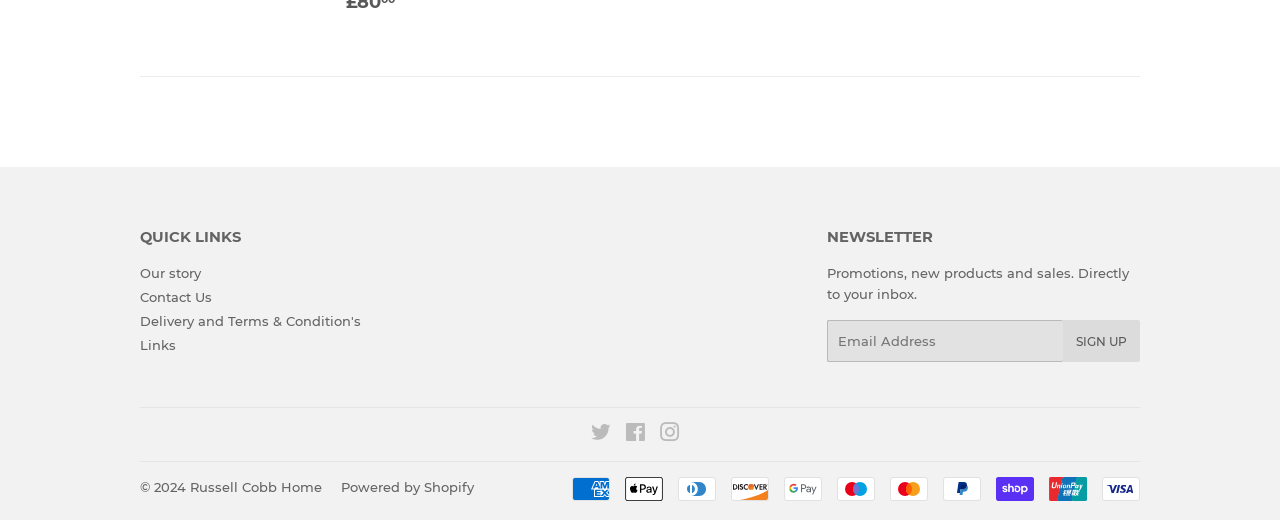What is the purpose of the newsletter section?
Please provide a single word or phrase answer based on the image.

To receive promotions and news